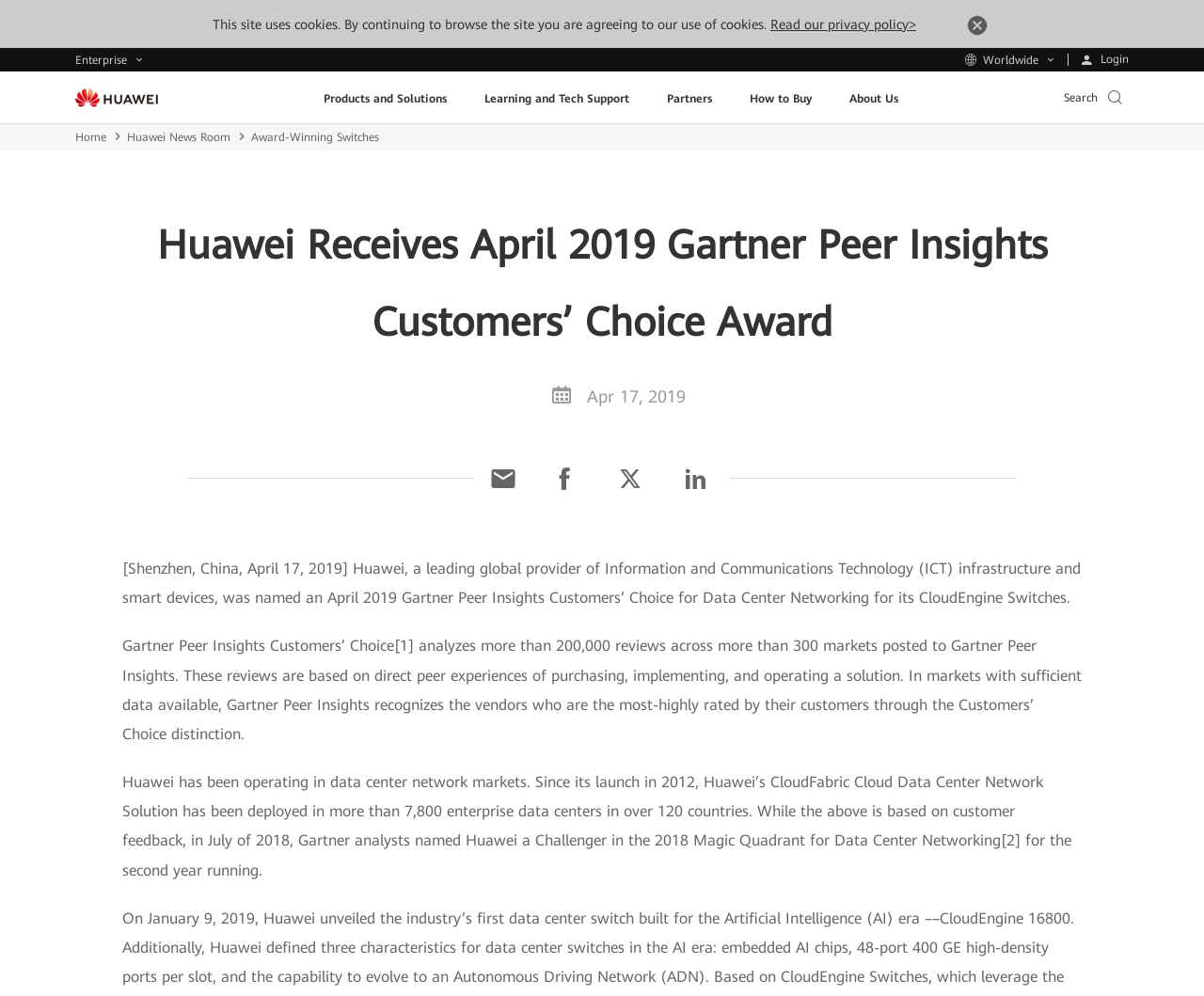Please provide the bounding box coordinates in the format (top-left x, top-left y, bottom-right x, bottom-right y). Remember, all values are floating point numbers between 0 and 1. What is the bounding box coordinate of the region described as: Read our privacy policy>

[0.64, 0.017, 0.761, 0.032]